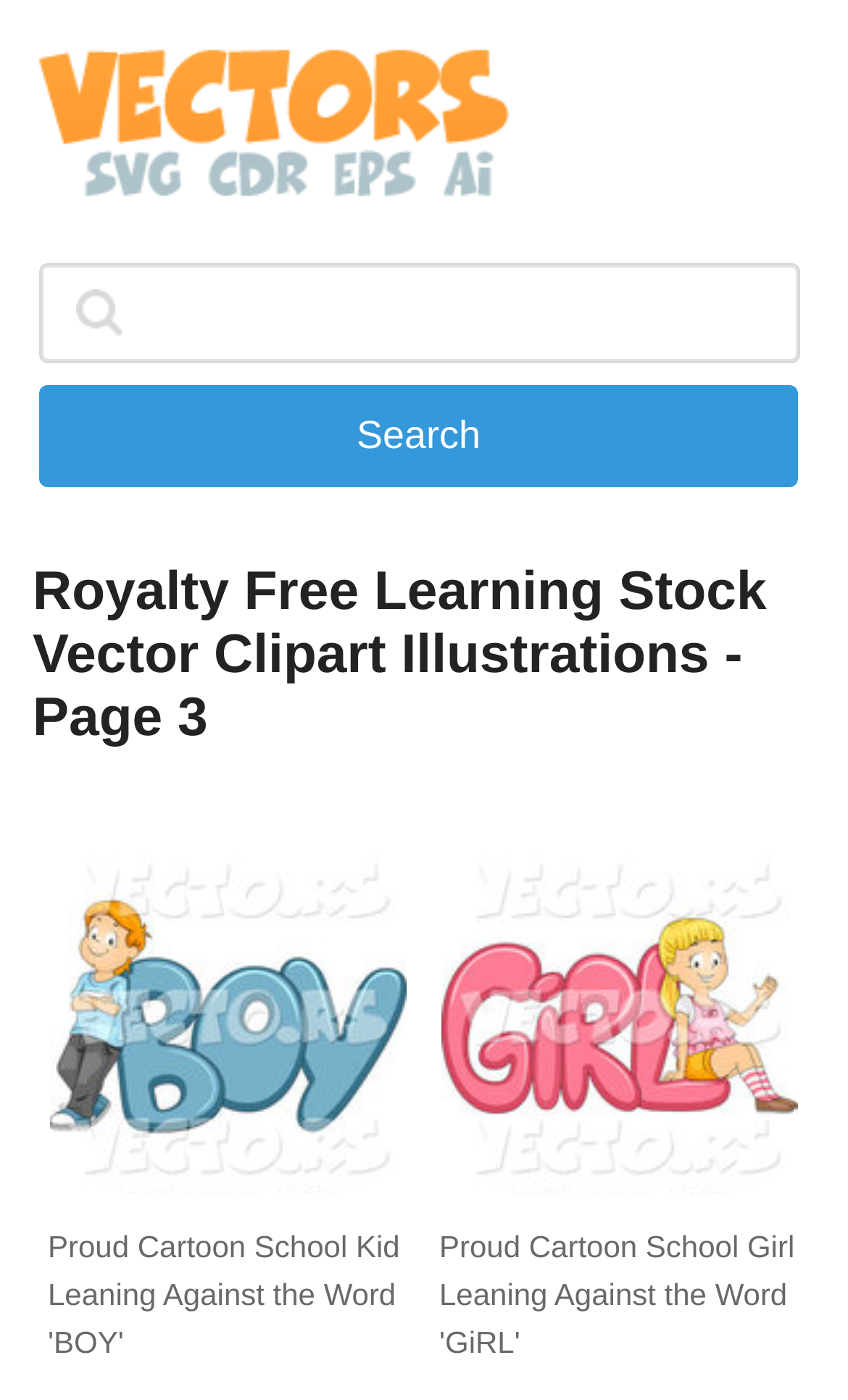Please find the bounding box for the UI element described by: "Cookie Policy".

None